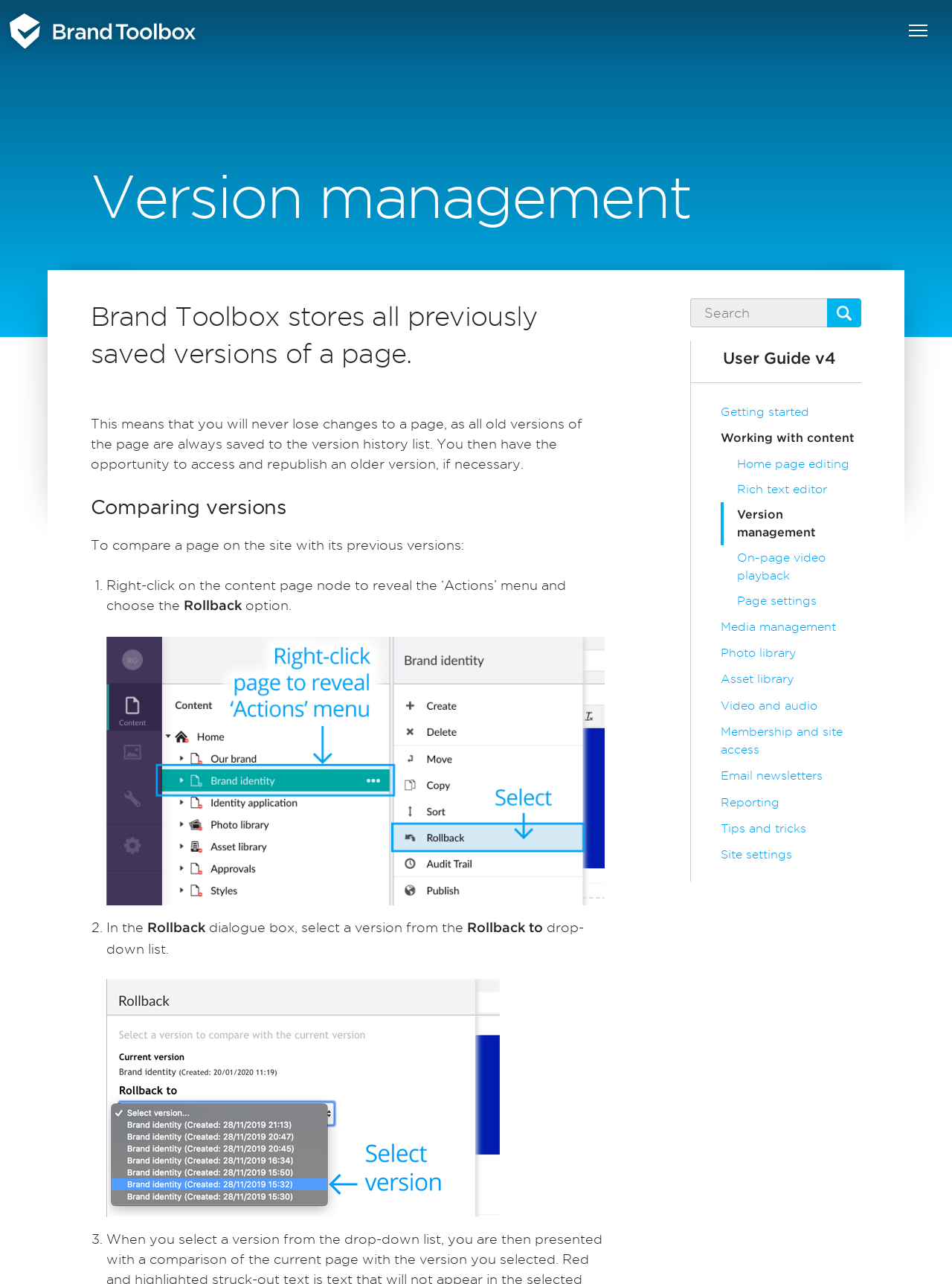Using the element description parent_node: Features, predict the bounding box coordinates for the UI element. Provide the coordinates in (top-left x, top-left y, bottom-right x, bottom-right y) format with values ranging from 0 to 1.

[0.948, 0.014, 0.981, 0.034]